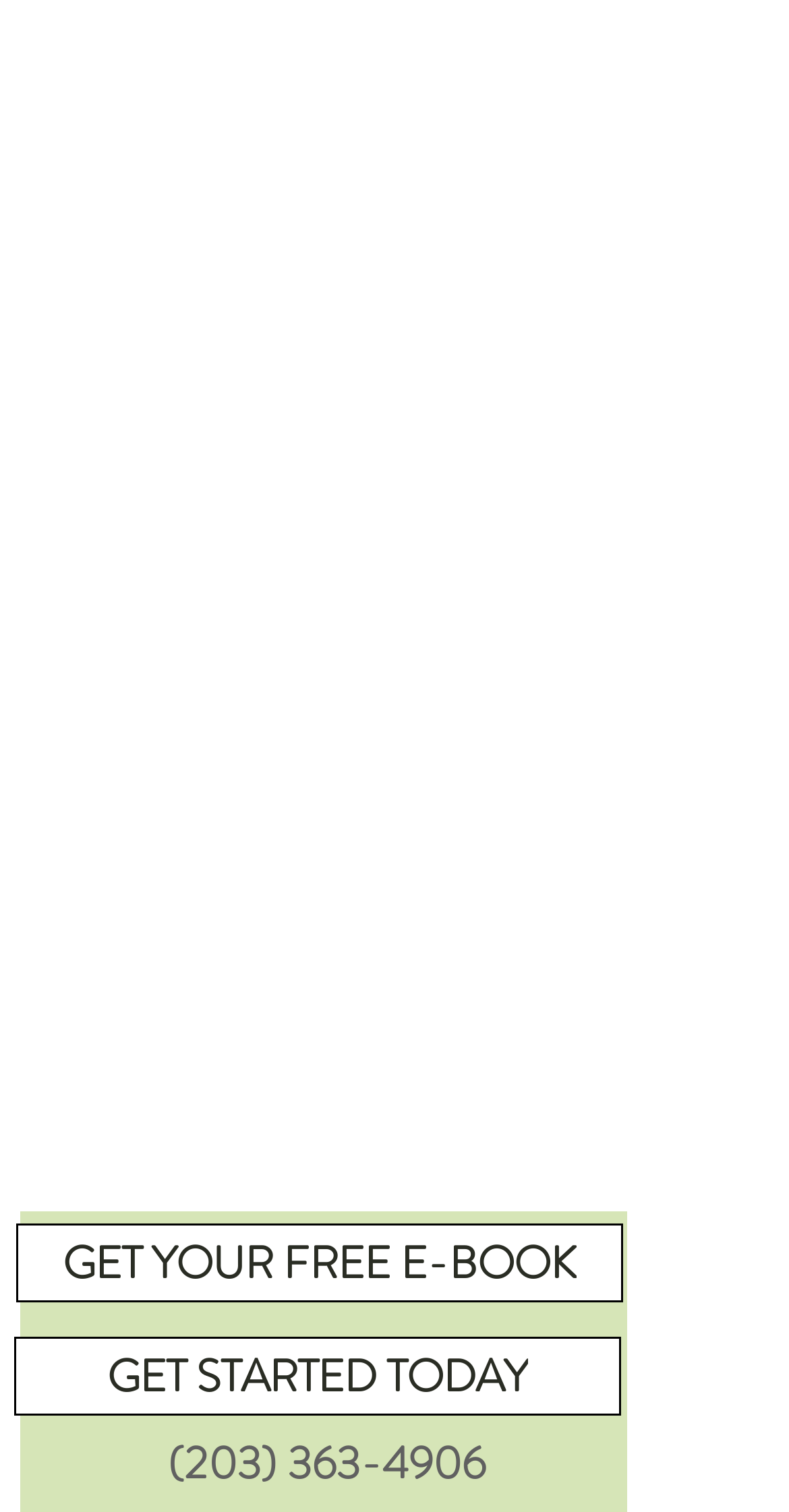Please find the bounding box coordinates in the format (top-left x, top-left y, bottom-right x, bottom-right y) for the given element description. Ensure the coordinates are floating point numbers between 0 and 1. Description: Date Security Policy

None